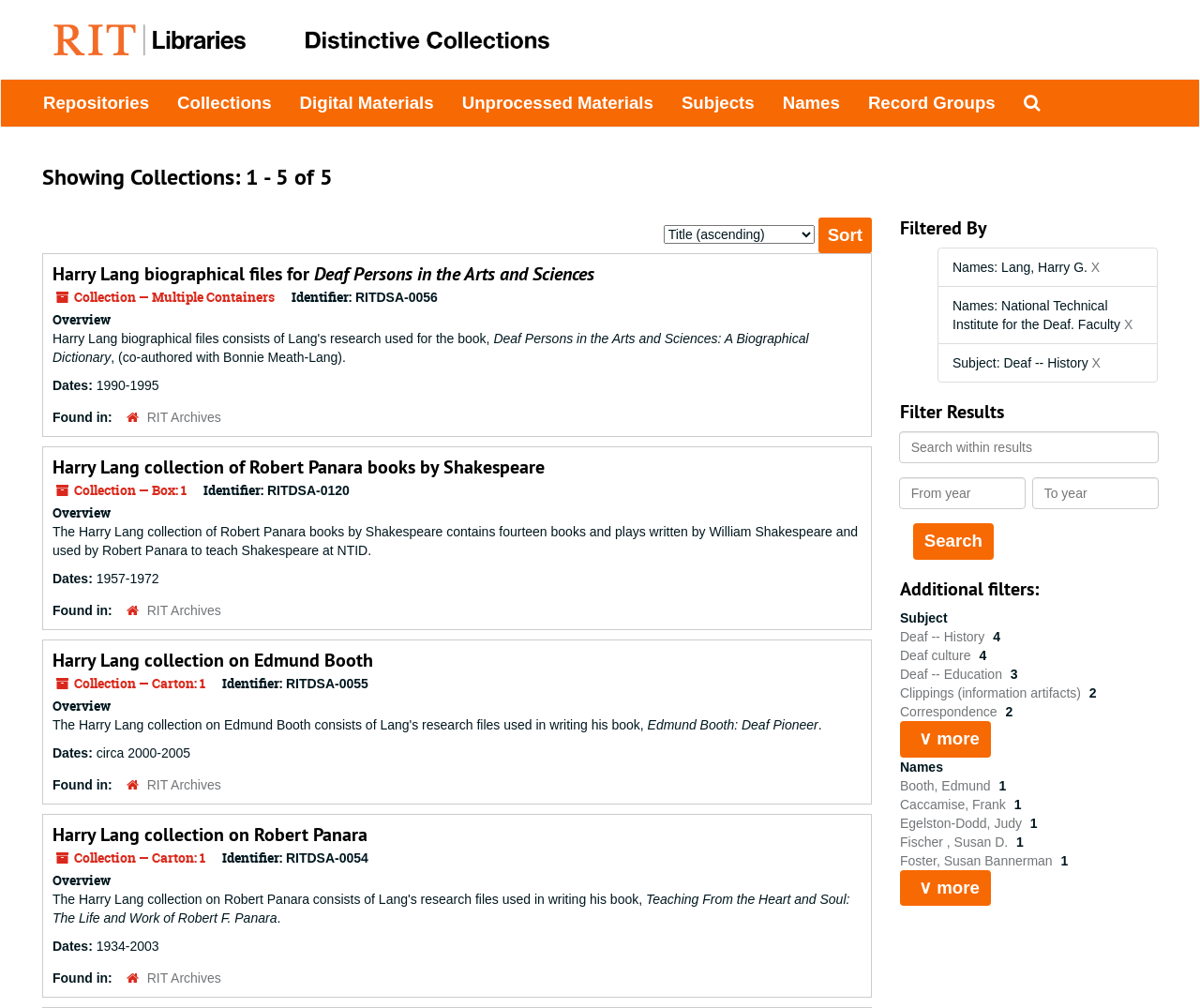Locate the bounding box coordinates of the clickable part needed for the task: "Sort the collections".

[0.682, 0.216, 0.727, 0.252]